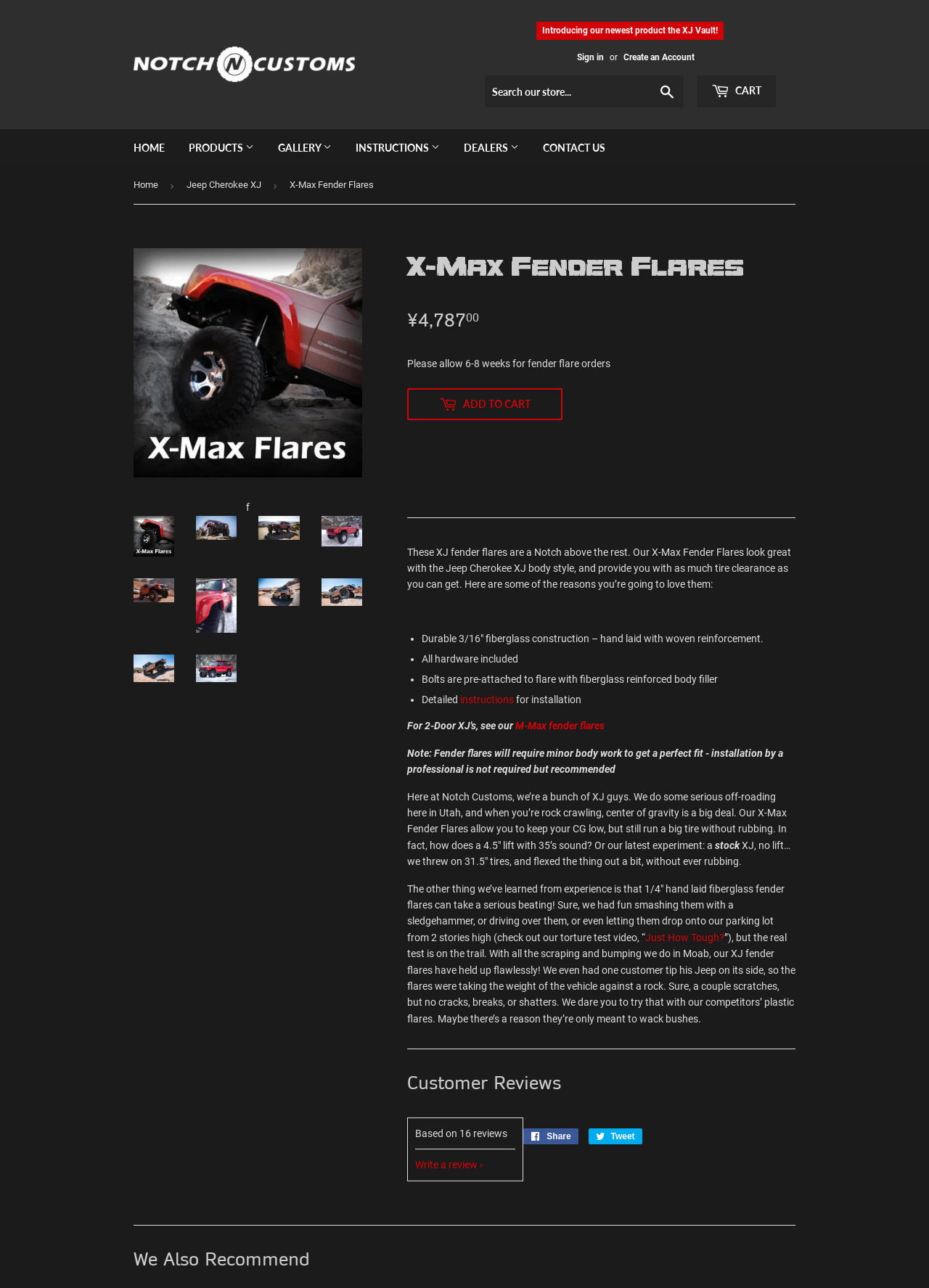Can you find the bounding box coordinates of the area I should click to execute the following instruction: "Click on the 'Marvelbet Login Your Passport to Premium Betting Action' link"?

None